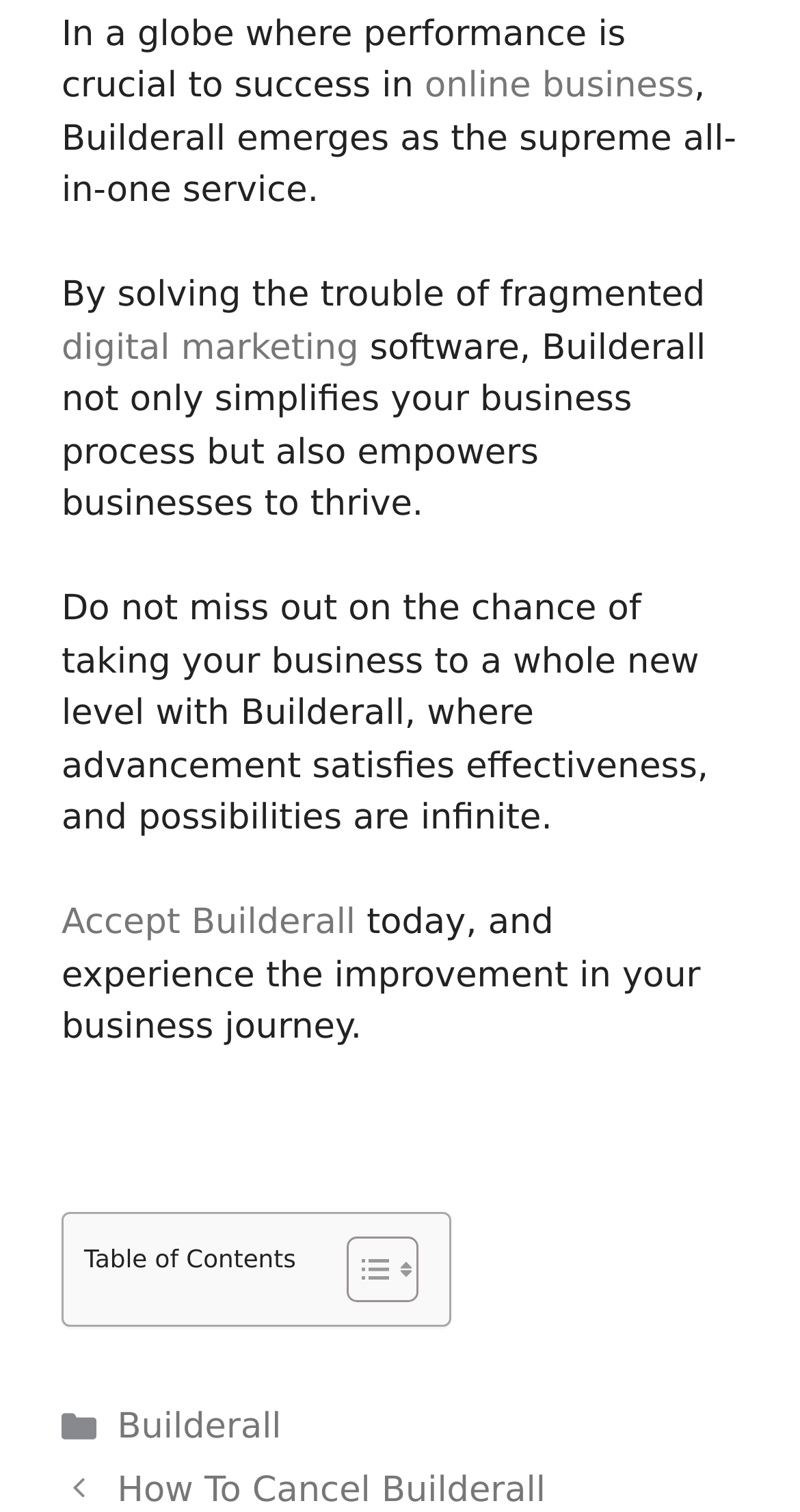Give the bounding box coordinates for this UI element: "online business". The coordinates should be four float numbers between 0 and 1, arranged as [left, top, right, bottom].

[0.531, 0.044, 0.868, 0.071]